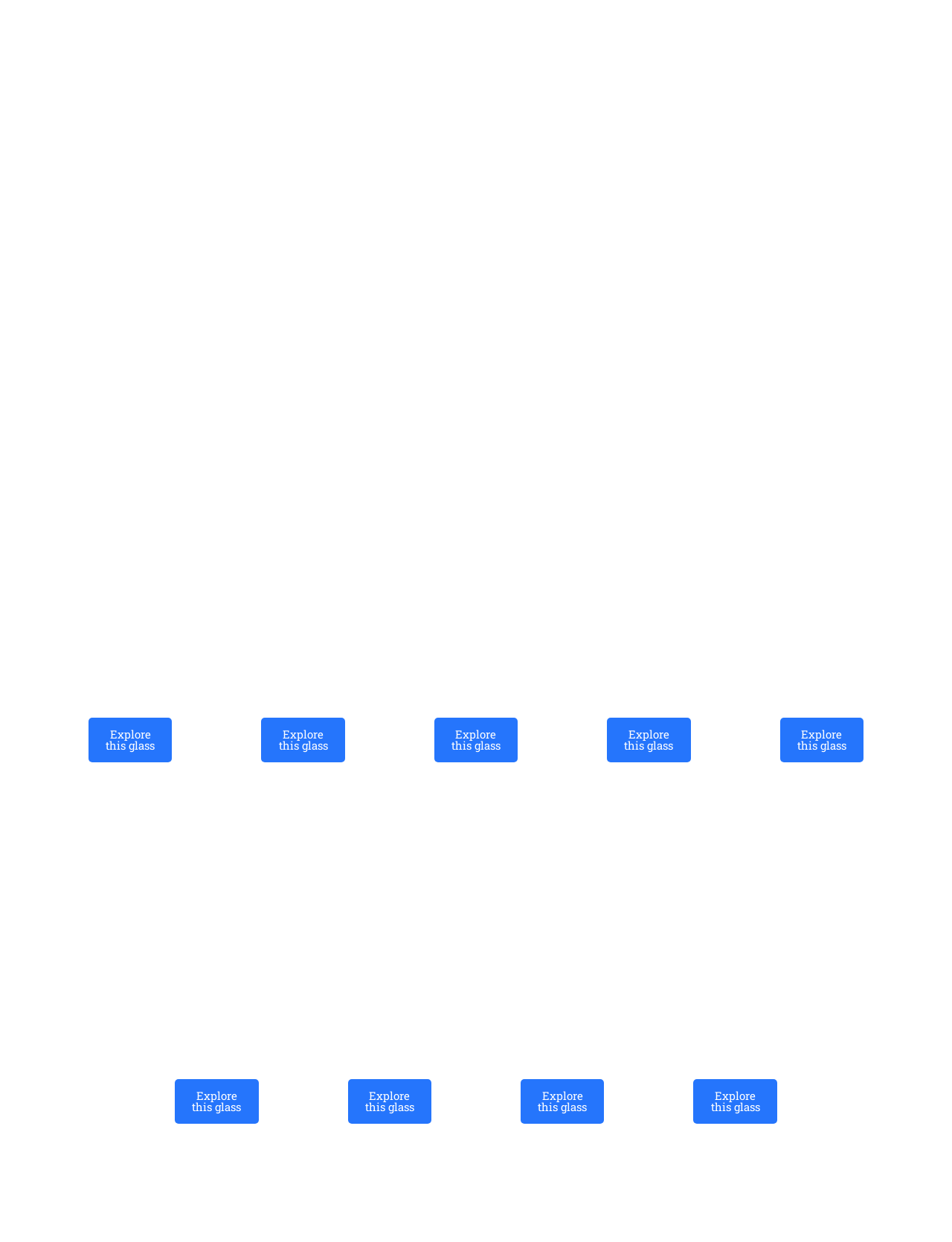Pinpoint the bounding box coordinates of the element that must be clicked to accomplish the following instruction: "Explore Acid Etched Glass". The coordinates should be in the format of four float numbers between 0 and 1, i.e., [left, top, right, bottom].

[0.184, 0.869, 0.272, 0.905]